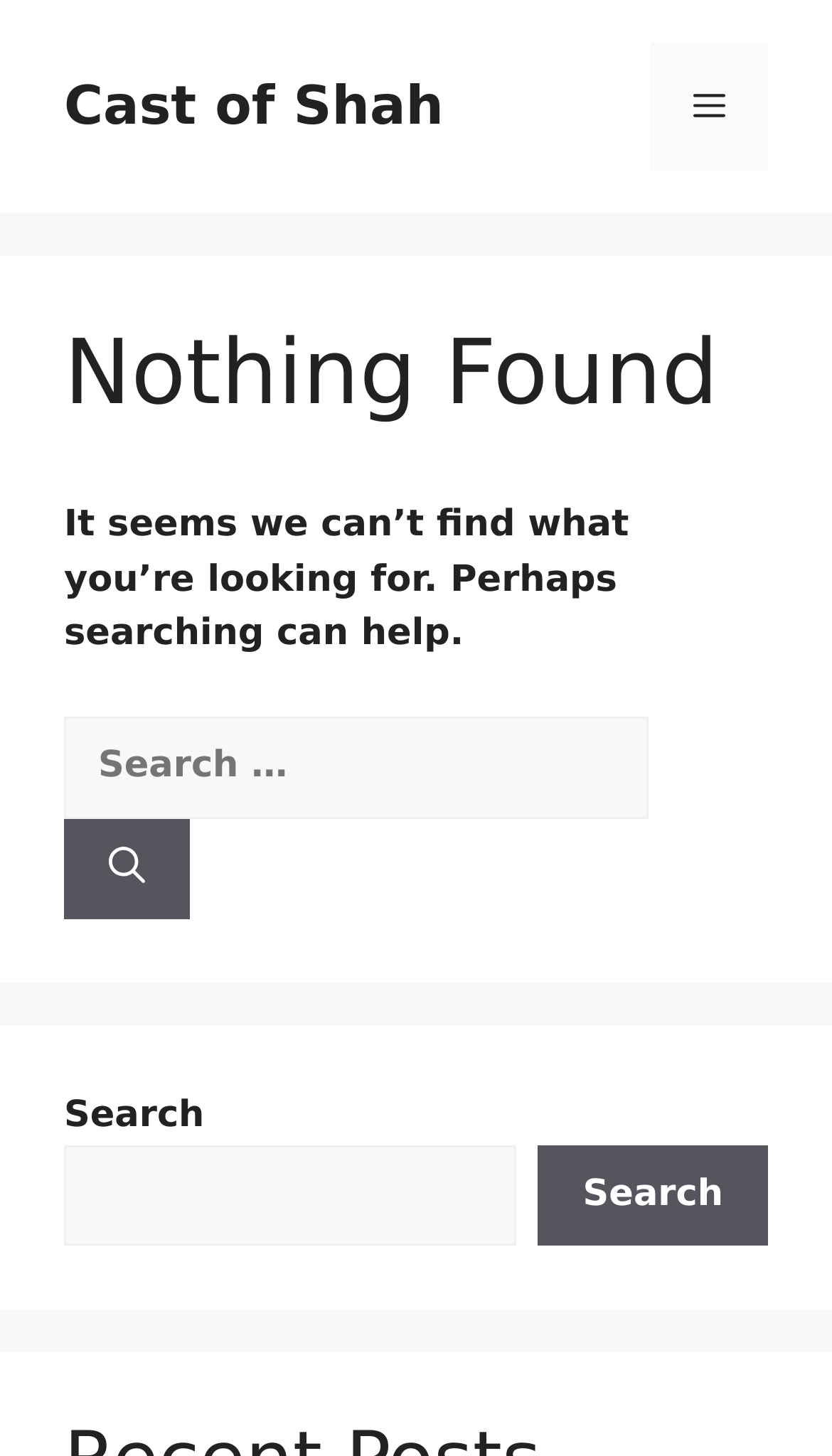Based on the element description parent_node: Search name="s", identify the bounding box of the UI element in the given webpage screenshot. The coordinates should be in the format (top-left x, top-left y, bottom-right x, bottom-right y) and must be between 0 and 1.

[0.077, 0.786, 0.621, 0.856]